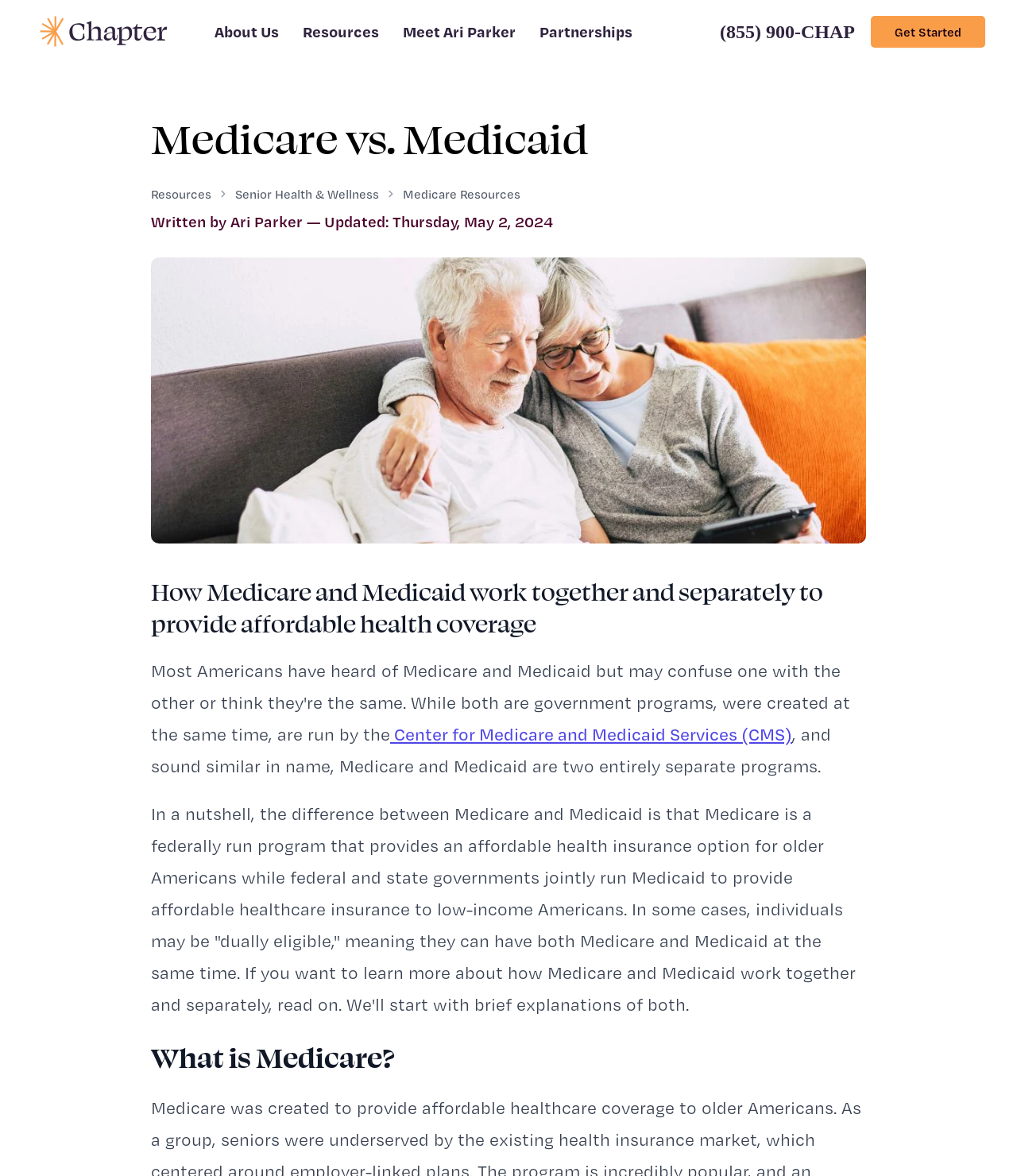Provide the bounding box coordinates in the format (top-left x, top-left y, bottom-right x, bottom-right y). All values are floating point numbers between 0 and 1. Determine the bounding box coordinate of the UI element described as: Meet Ari Parker

[0.396, 0.019, 0.507, 0.035]